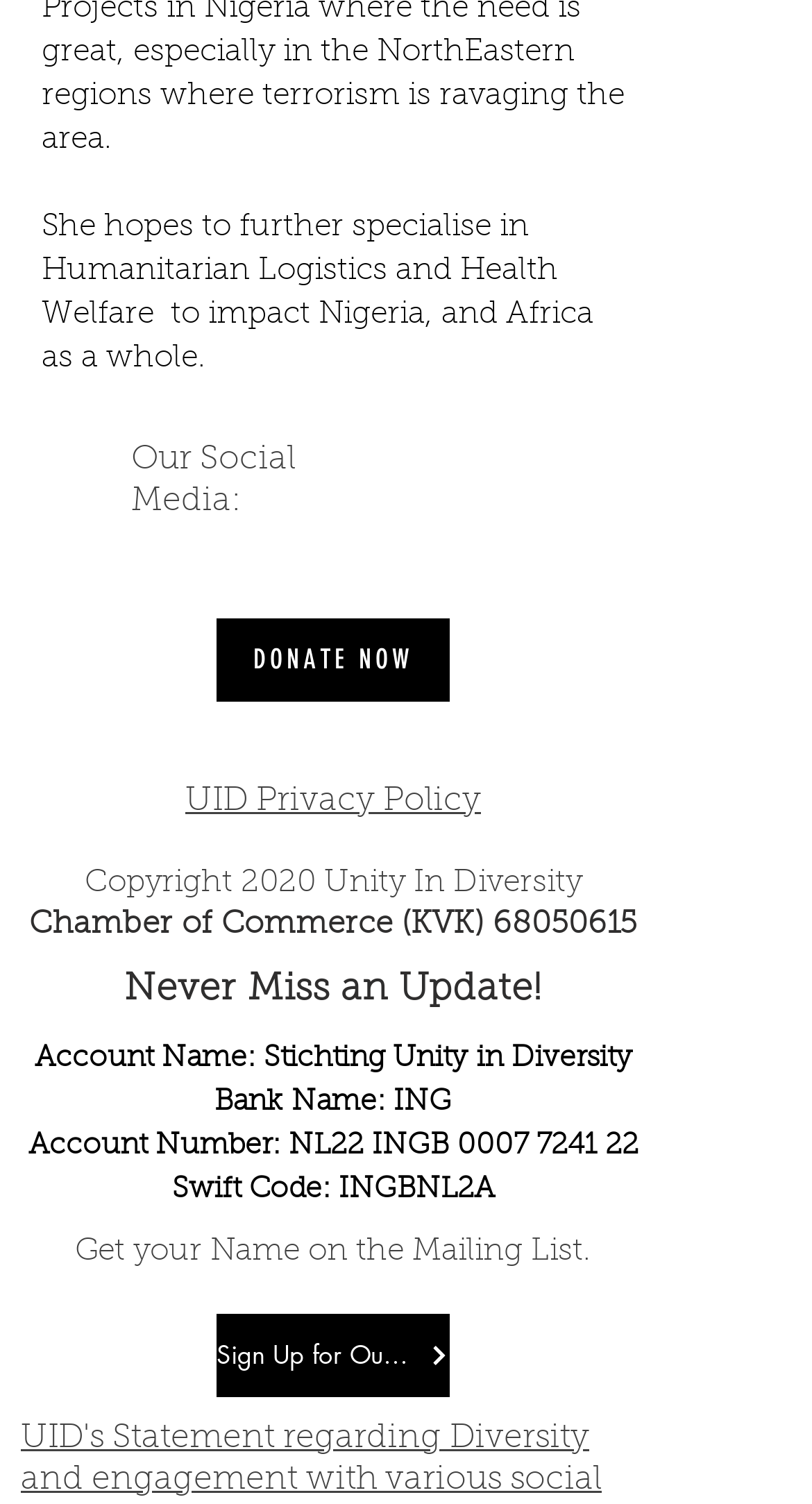Find the bounding box coordinates for the HTML element specified by: "Donate Now".

[0.267, 0.411, 0.554, 0.466]